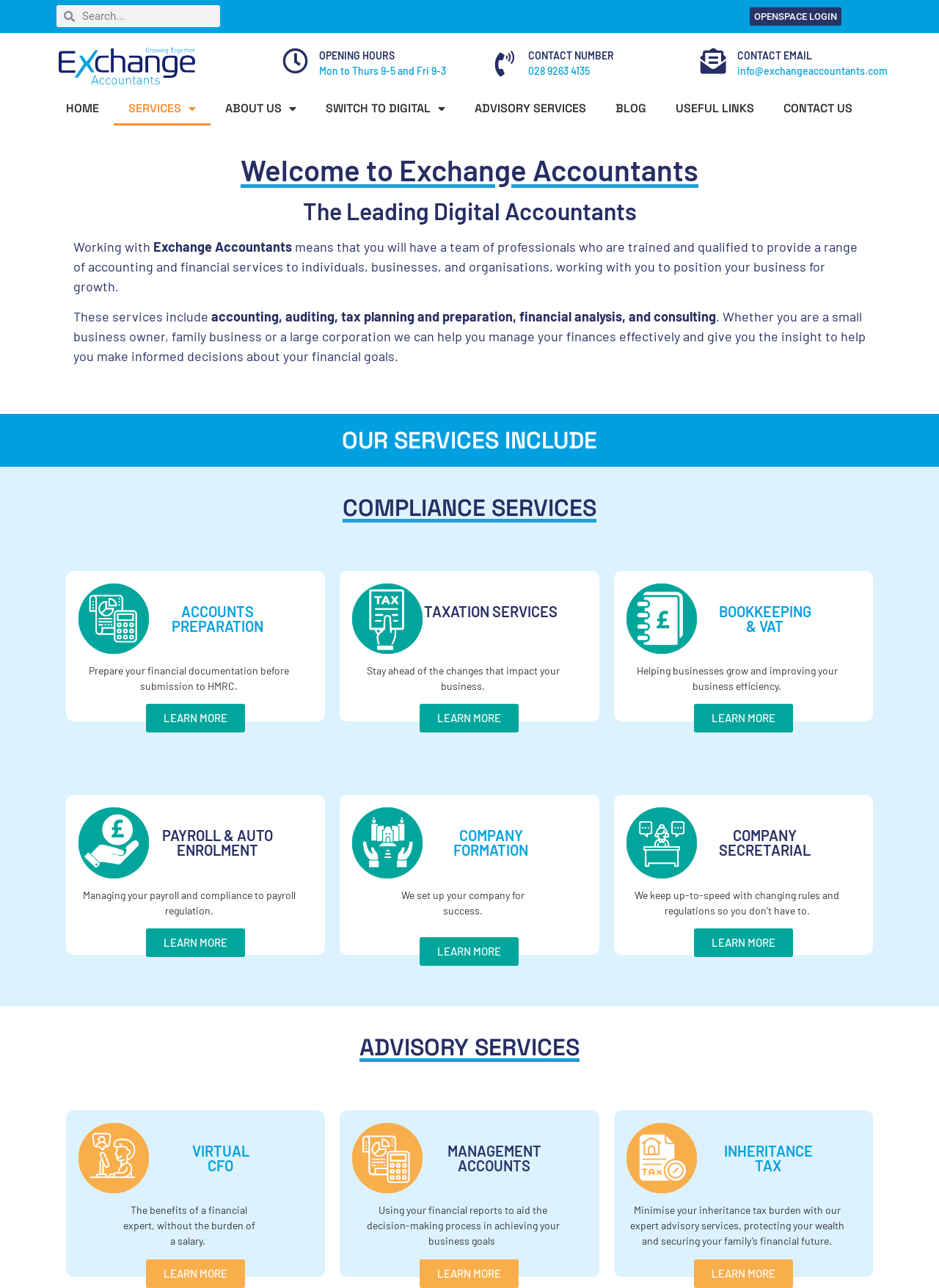Determine and generate the text content of the webpage's headline.

Welcome to Exchange Accountants